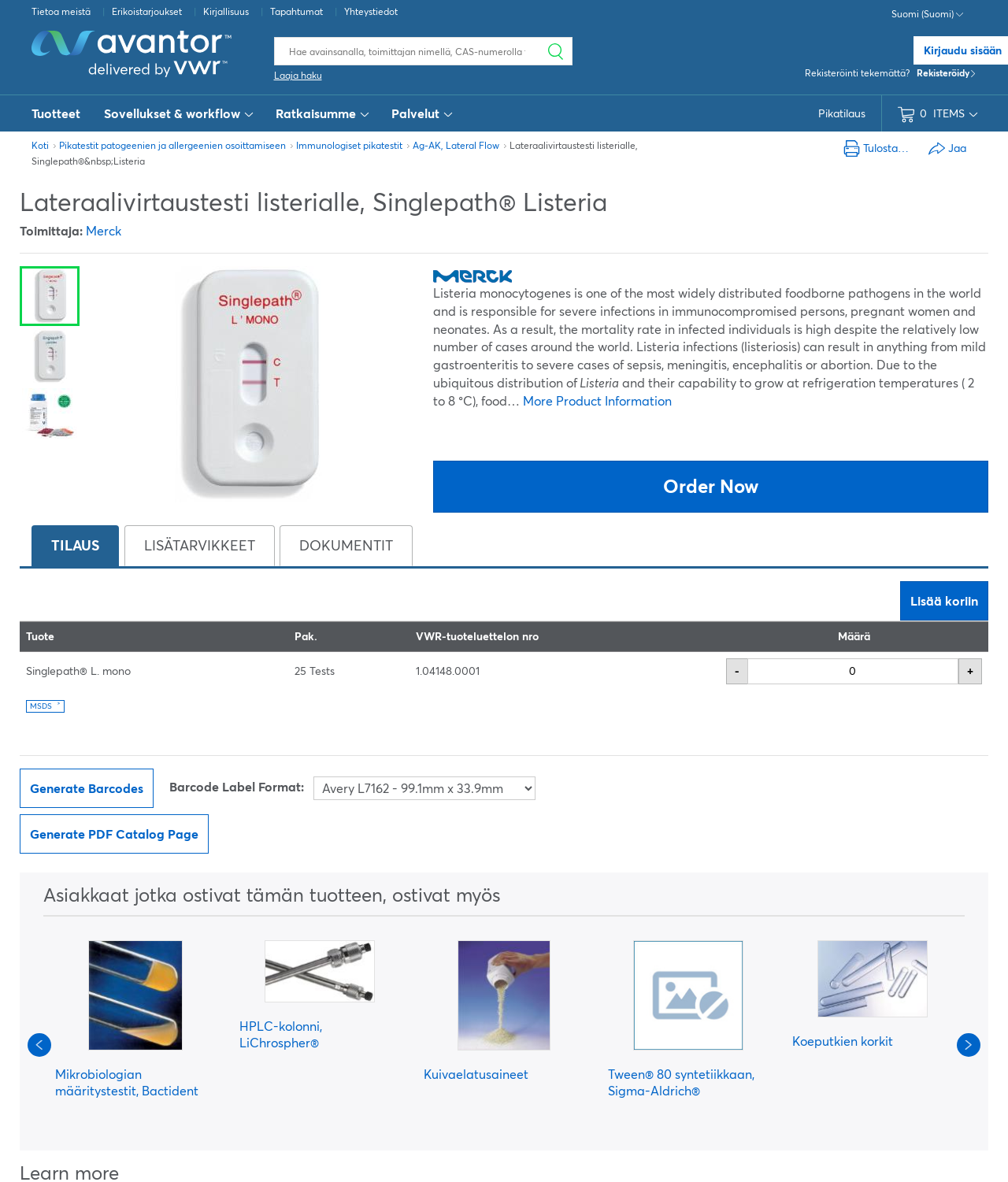How many tests are included in the kit?
Please answer the question with a single word or phrase, referencing the image.

25